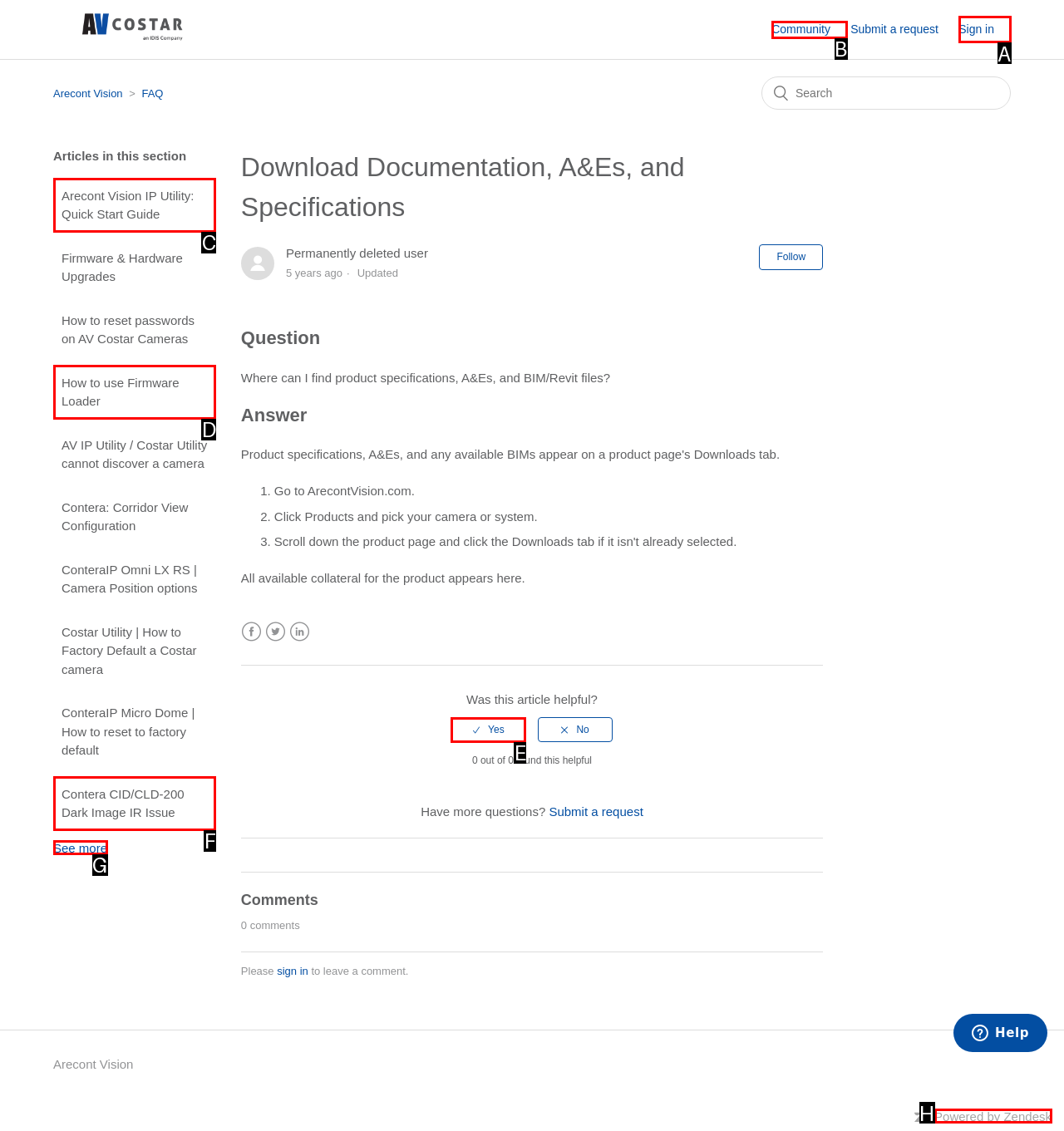Match the HTML element to the description: Sign in. Respond with the letter of the correct option directly.

A